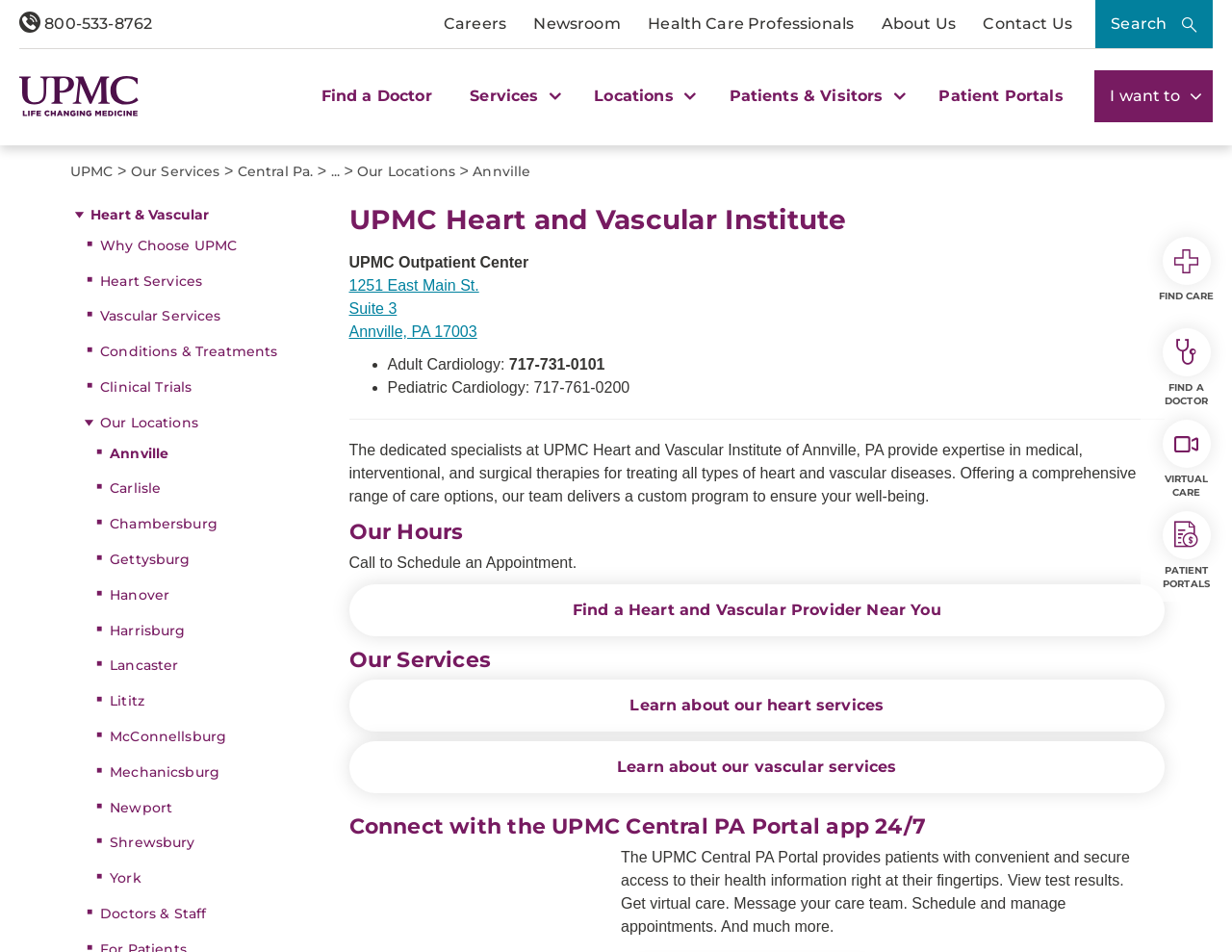Pinpoint the bounding box coordinates of the area that should be clicked to complete the following instruction: "Learn about heart services". The coordinates must be given as four float numbers between 0 and 1, i.e., [left, top, right, bottom].

[0.283, 0.714, 0.945, 0.768]